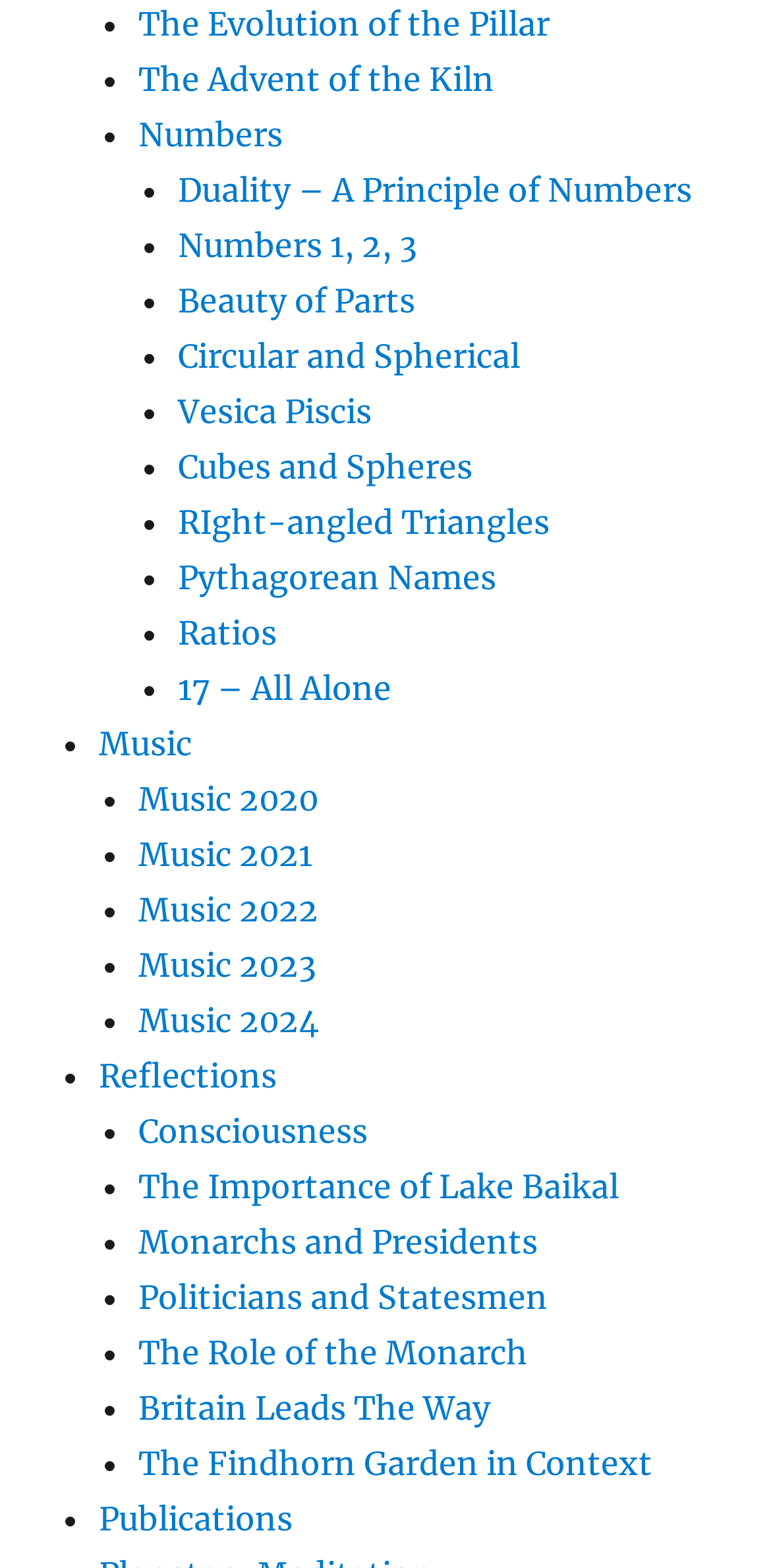Please pinpoint the bounding box coordinates for the region I should click to adhere to this instruction: "Explore 'Publications'".

[0.128, 0.956, 0.379, 0.981]